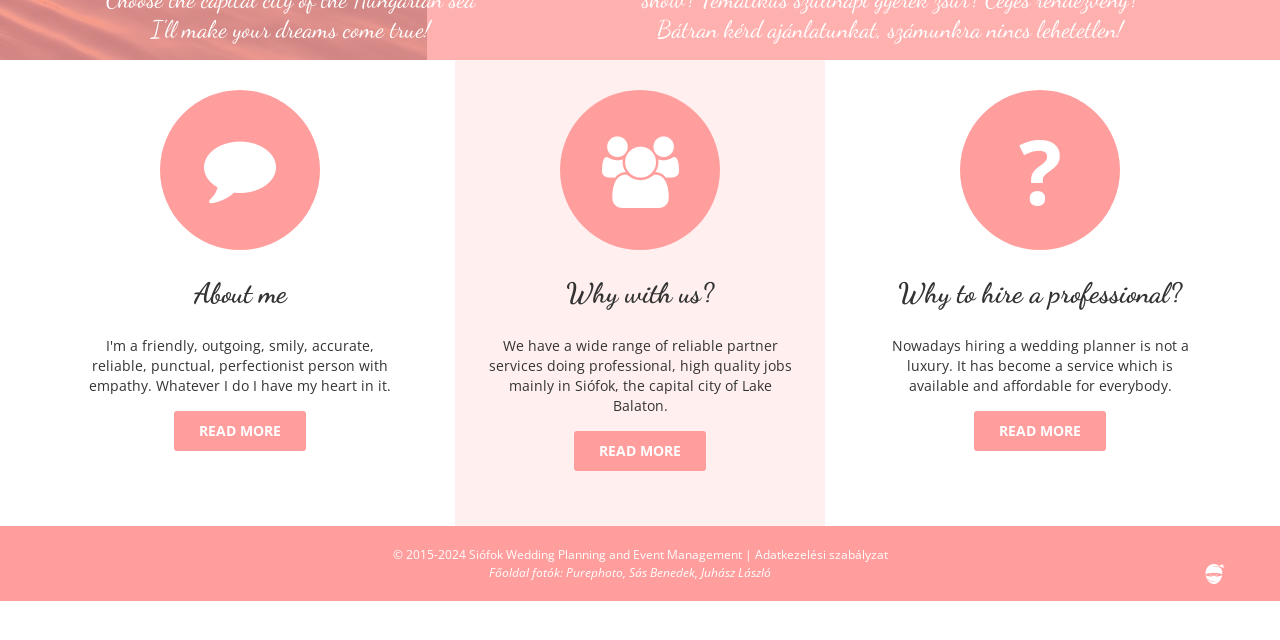Determine the bounding box of the UI component based on this description: "Adatkezelési szabályzat". The bounding box coordinates should be four float values between 0 and 1, i.e., [left, top, right, bottom].

[0.589, 0.854, 0.693, 0.88]